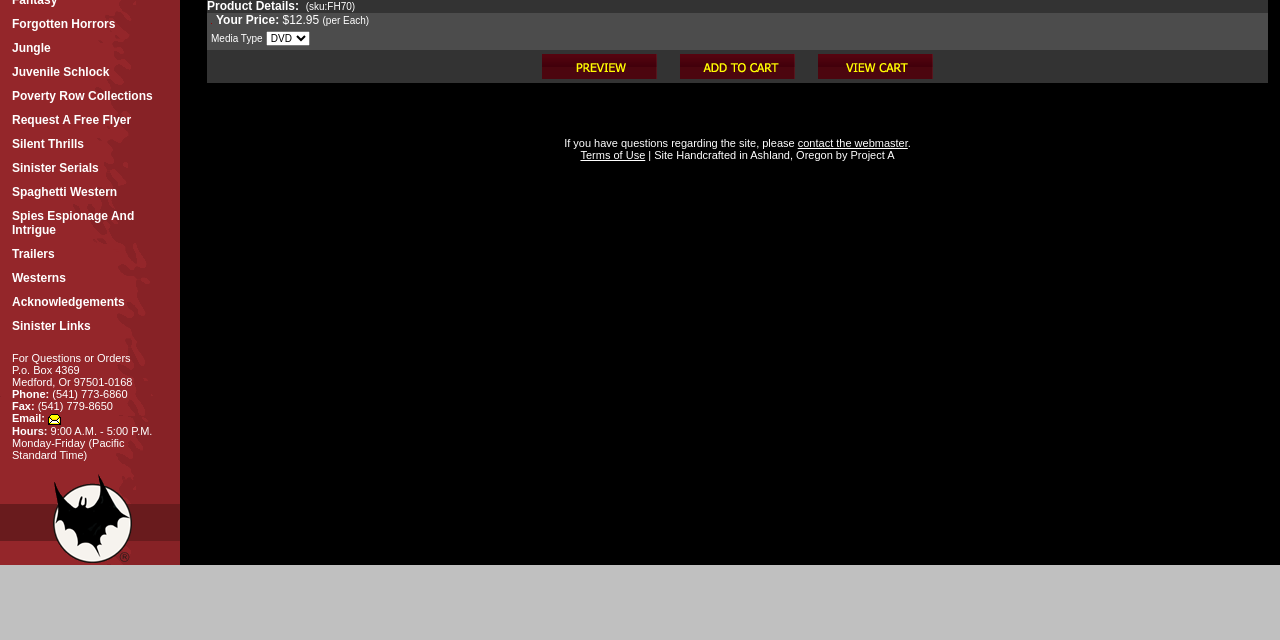Predict the bounding box coordinates of the UI element that matches this description: "Westerns". The coordinates should be in the format [left, top, right, bottom] with each value between 0 and 1.

[0.009, 0.416, 0.131, 0.453]